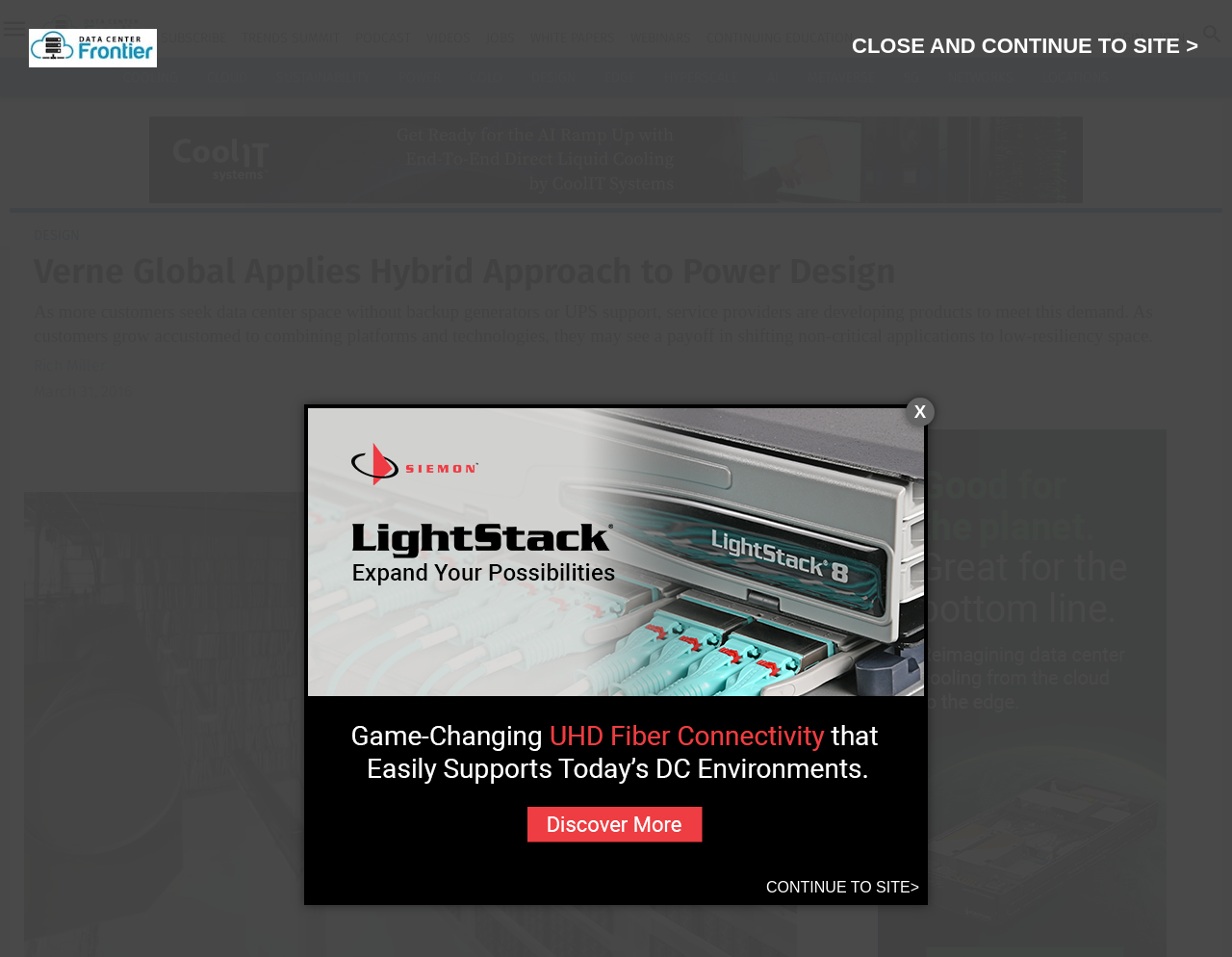What is the name of the website?
Give a detailed response to the question by analyzing the screenshot.

I determined the name of the website by looking at the top-left corner of the webpage, where it says 'Data Center Frontier' in a logo format.